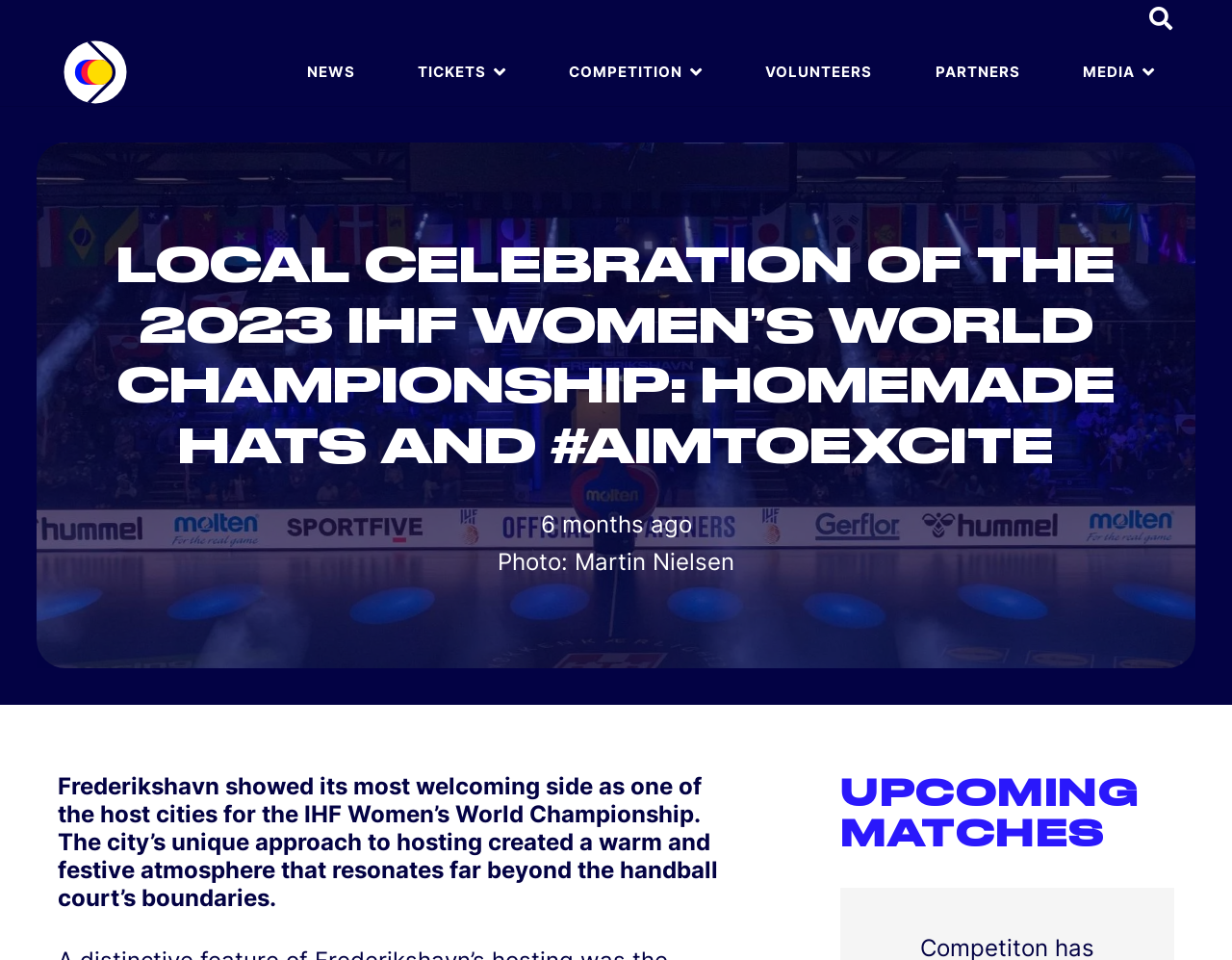Please respond in a single word or phrase: 
What is the city mentioned in the article?

Frederikshavn